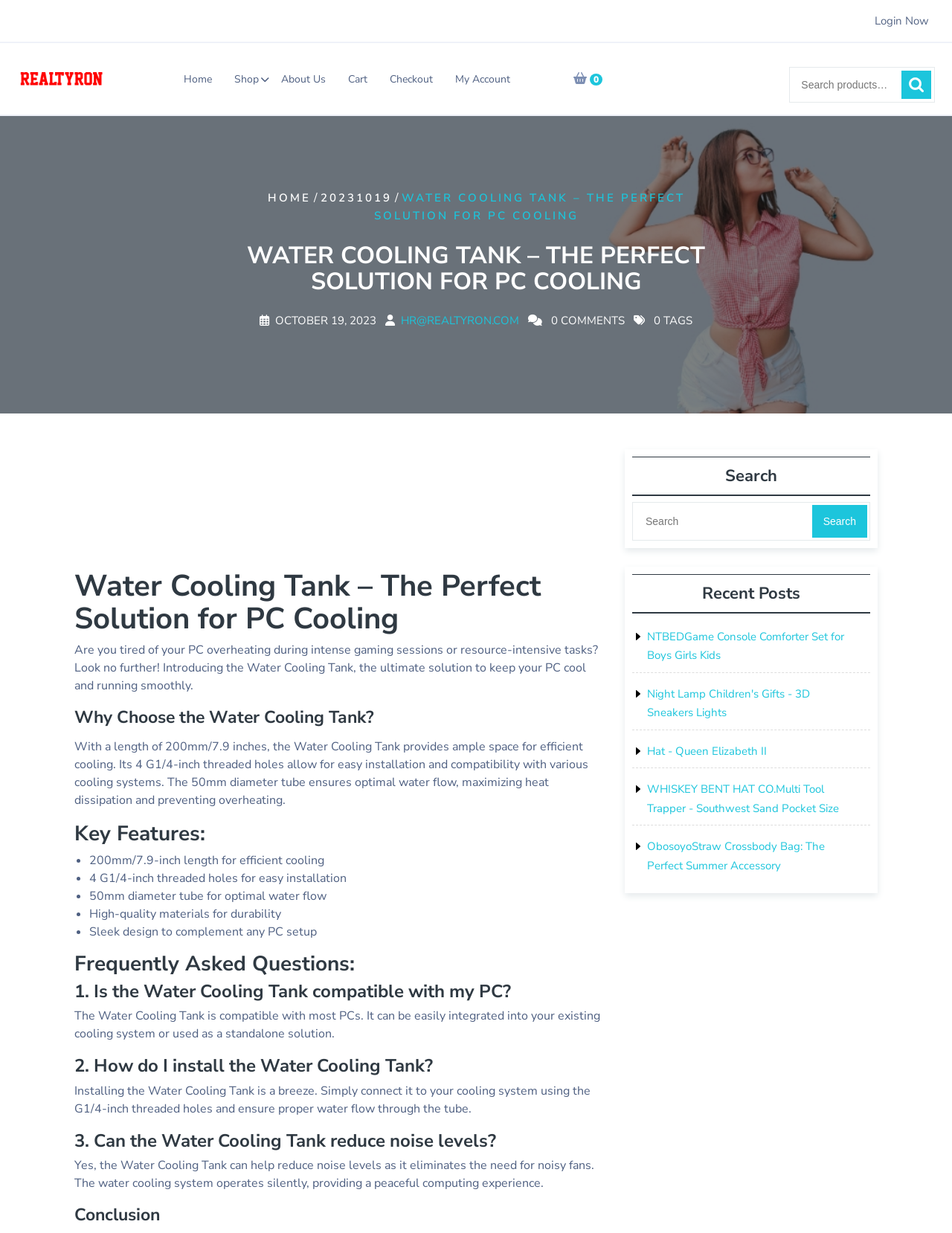Determine the bounding box coordinates for the UI element described. Format the coordinates as (top-left x, top-left y, bottom-right x, bottom-right y) and ensure all values are between 0 and 1. Element description: parent_node: Search name="s" placeholder="Search"

[0.664, 0.407, 0.914, 0.438]